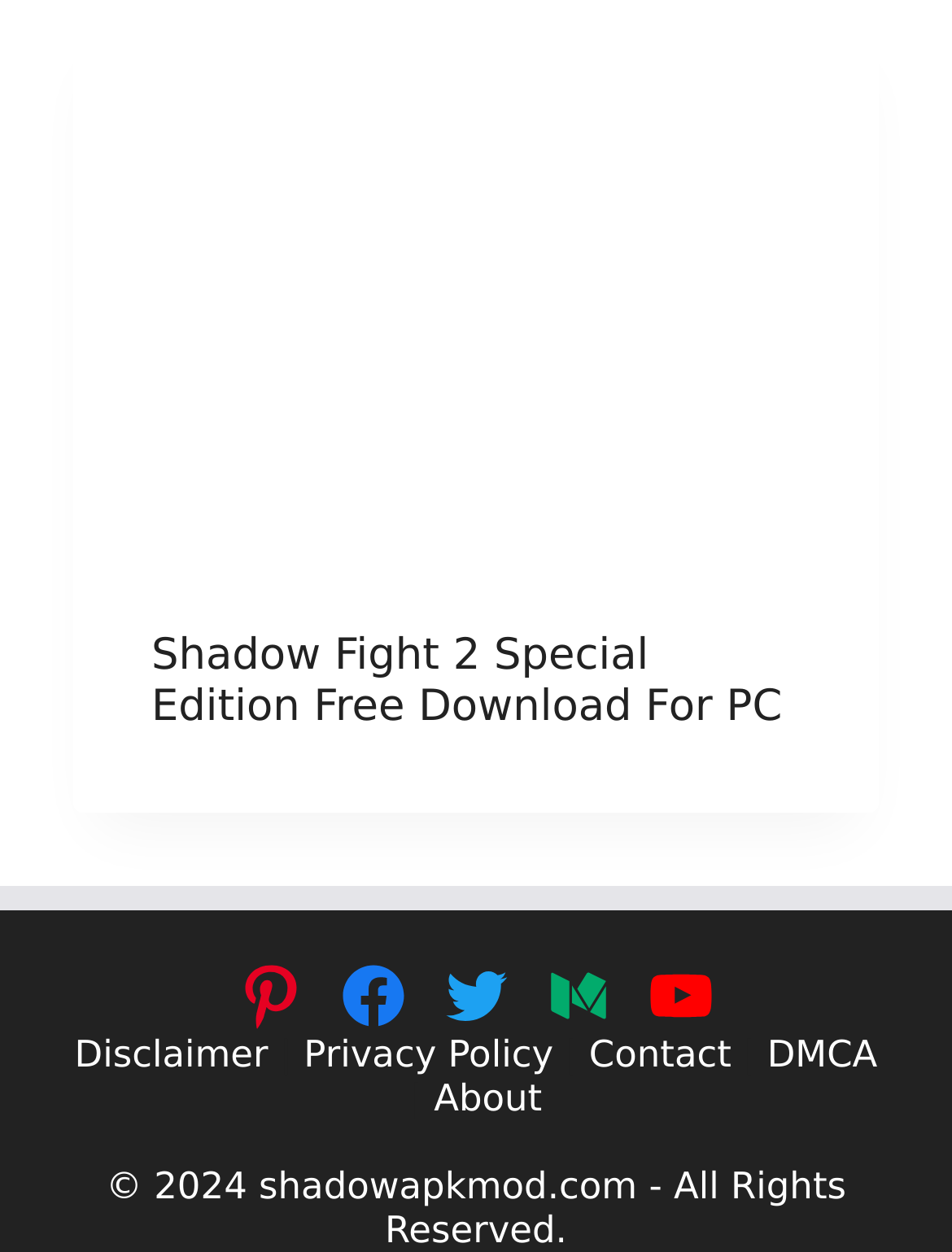Analyze the image and give a detailed response to the question:
What is the copyright year mentioned on the webpage?

The webpage has a footer section with a copyright notice that mentions the year 2024, indicating that the website's content is copyrighted until that year.